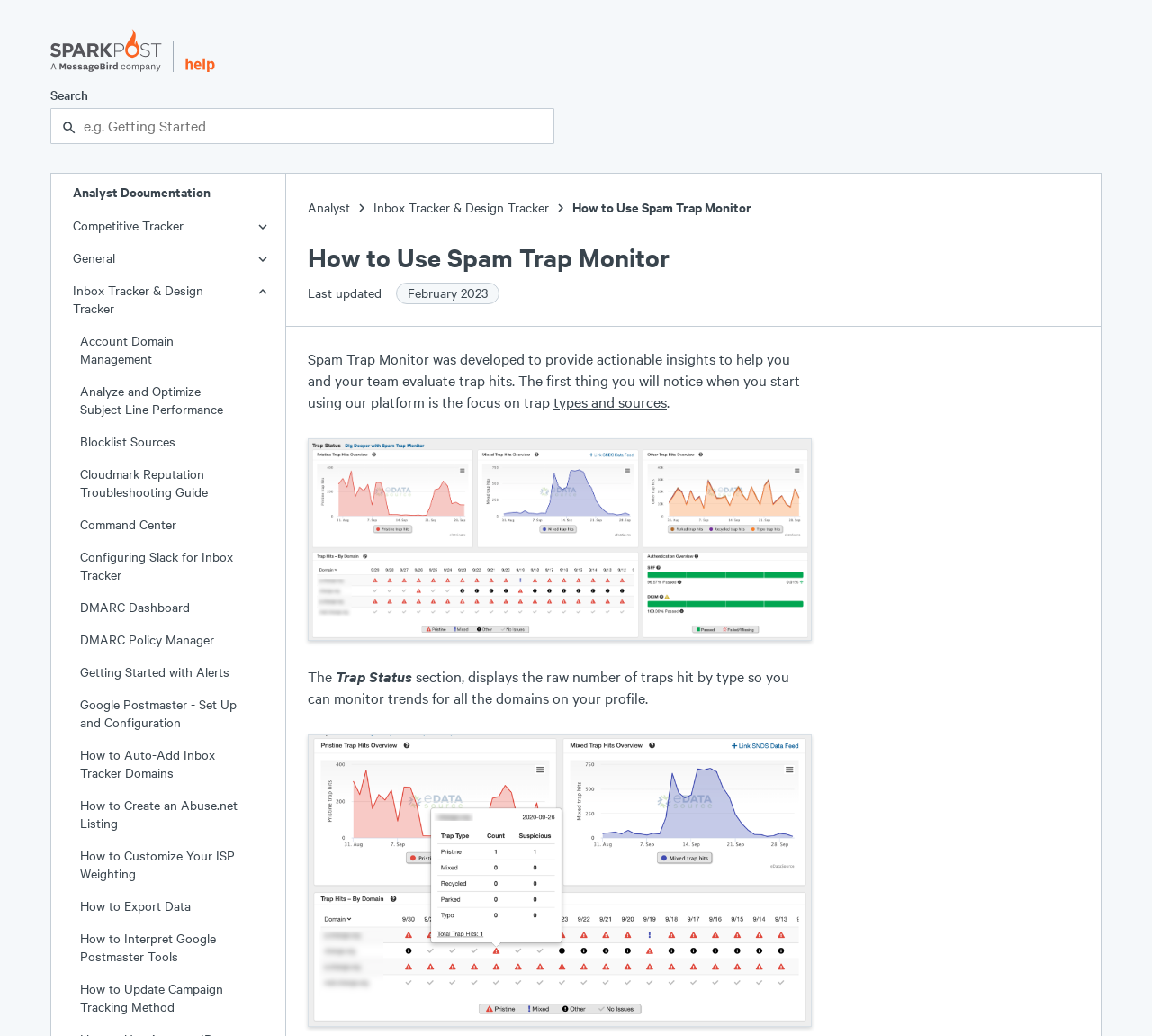Explain the webpage's layout and main content in detail.

This webpage is about using Spam Trap Monitor, a platform that provides actionable insights to help evaluate trap hits. At the top left, there is a link to skip to the main content. Next to it, there are two links with accompanying images. Below these links, there is a search bar with a label "Search" and a text box. 

On the top right, there are several links to different sections, including Analyst Documentation, Competitive Tracker, General, Inbox Tracker & Design Tracker, and more. These links are organized in a vertical menu with expandable submenus.

Below the menu, there is a heading "How to Use Spam Trap Monitor" followed by a text "Last updated February 2023". 

The main content of the webpage starts with a paragraph explaining the purpose of Spam Trap Monitor. The text is divided into two sections, with a link "types and sources" in the middle. 

Further down, there is a section titled "Trap Status" that displays the raw number of traps hit by type, allowing users to monitor trends for all domains on their profile.